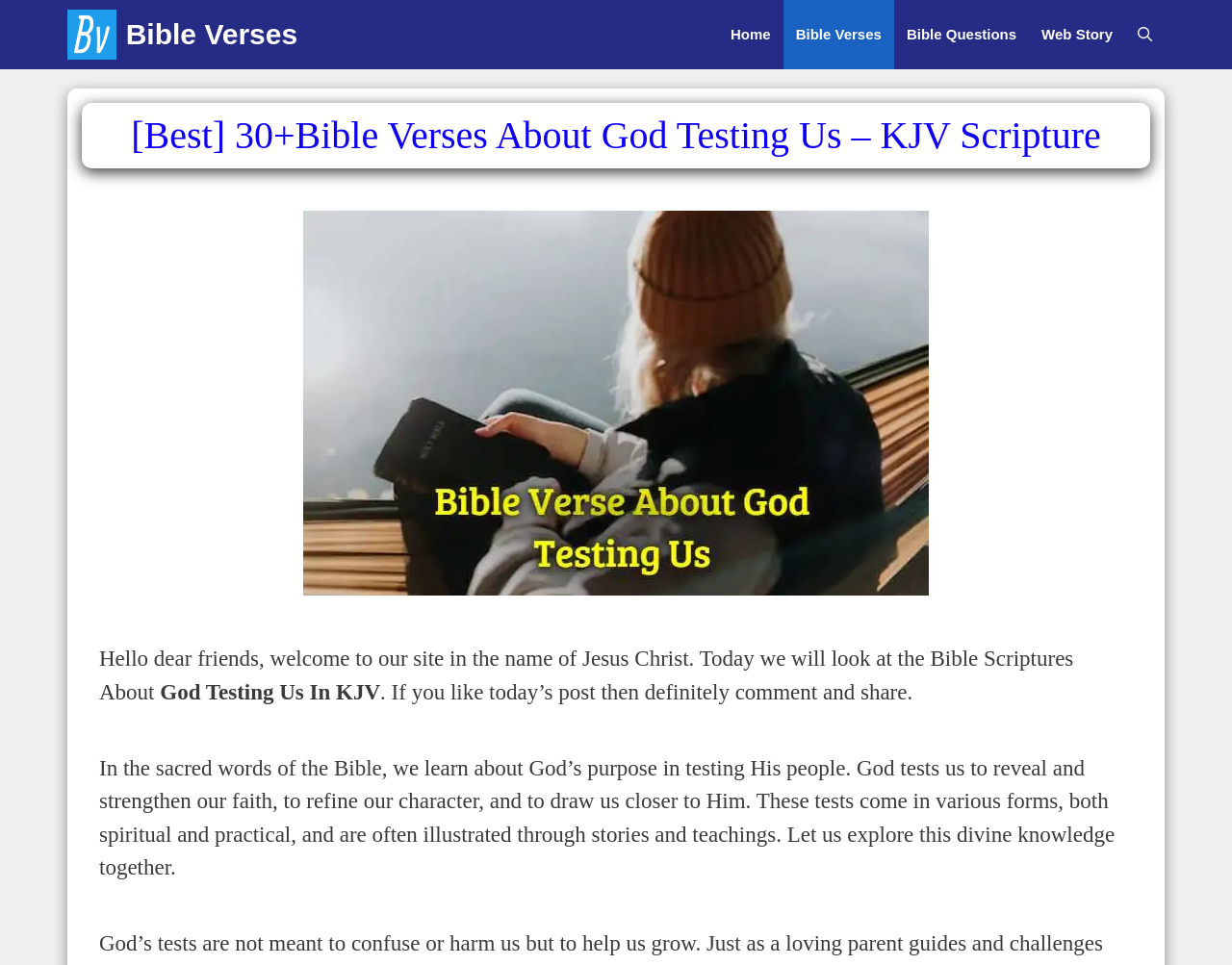Summarize the webpage with a detailed and informative caption.

The webpage is a Christian-themed website that focuses on Bible scriptures. At the top, there is a navigation bar with several links, including "Bible Verses", "Home", "Bible Questions", "Web Story", and "Open Search Bar". The navigation bar is positioned across the top of the page, spanning almost the entire width.

Below the navigation bar, there is a large header that takes up a significant portion of the page, displaying the title "[Best] 30+Bible Verses About God Testing Us – KJV Scripture". 

To the right of the header, there is a large image related to Bible verses about God testing us. 

The main content of the page is divided into several sections. The first section welcomes visitors to the site and introduces the topic of Bible scriptures about God testing us in KJV. This section is positioned below the image and spans about two-thirds of the page width.

The second section provides a brief explanation of God's purpose in testing His people, citing the Bible as a source of knowledge. This section is positioned below the first section and takes up about the same width.

There are no other notable UI elements or images on the page besides the ones mentioned above.